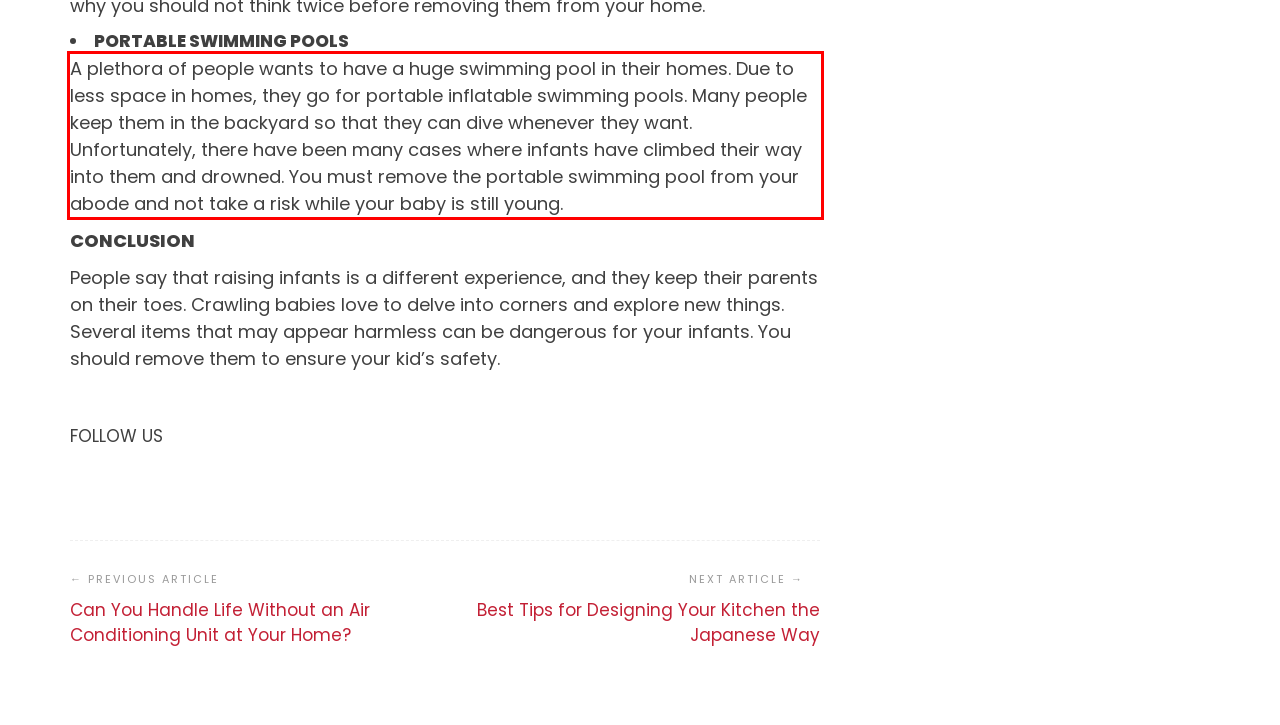You are provided with a screenshot of a webpage that includes a UI element enclosed in a red rectangle. Extract the text content inside this red rectangle.

A plethora of people wants to have a huge swimming pool in their homes. Due to less space in homes, they go for portable inflatable swimming pools. Many people keep them in the backyard so that they can dive whenever they want. Unfortunately, there have been many cases where infants have climbed their way into them and drowned. You must remove the portable swimming pool from your abode and not take a risk while your baby is still young.